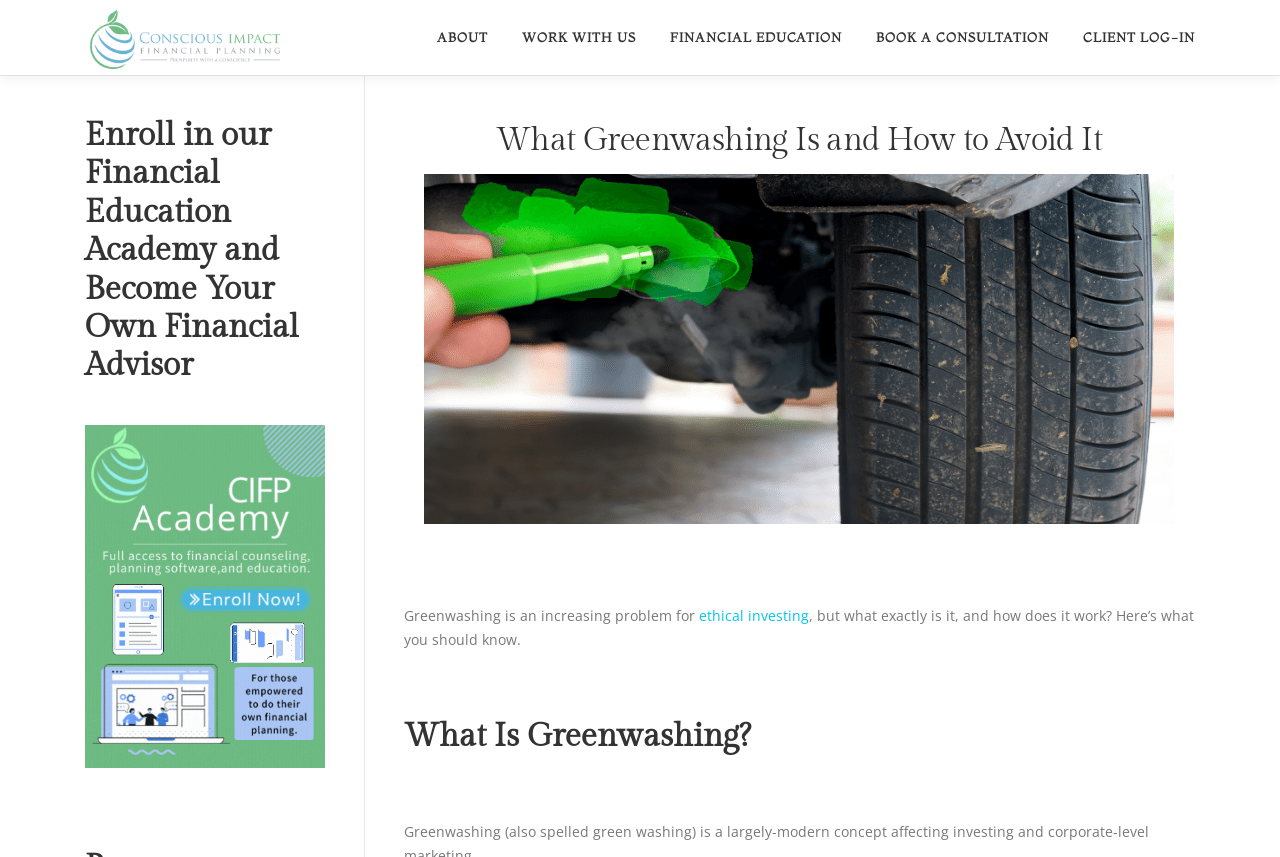What is the last link in the 'FINANCIAL EDUCATION' section?
Look at the image and respond with a single word or a short phrase.

Resources